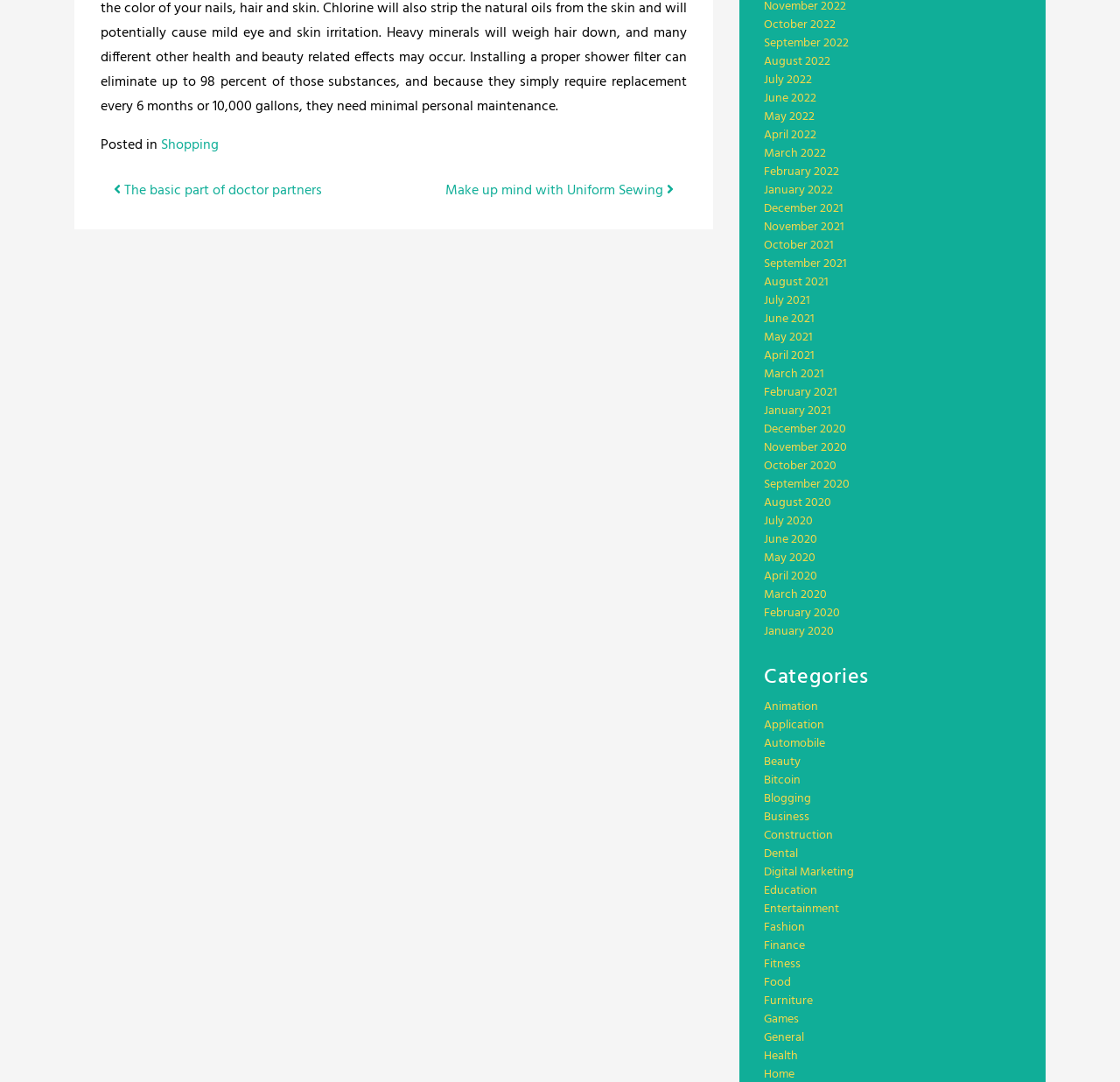How many months are listed on the webpage?
Please answer using one word or phrase, based on the screenshot.

24